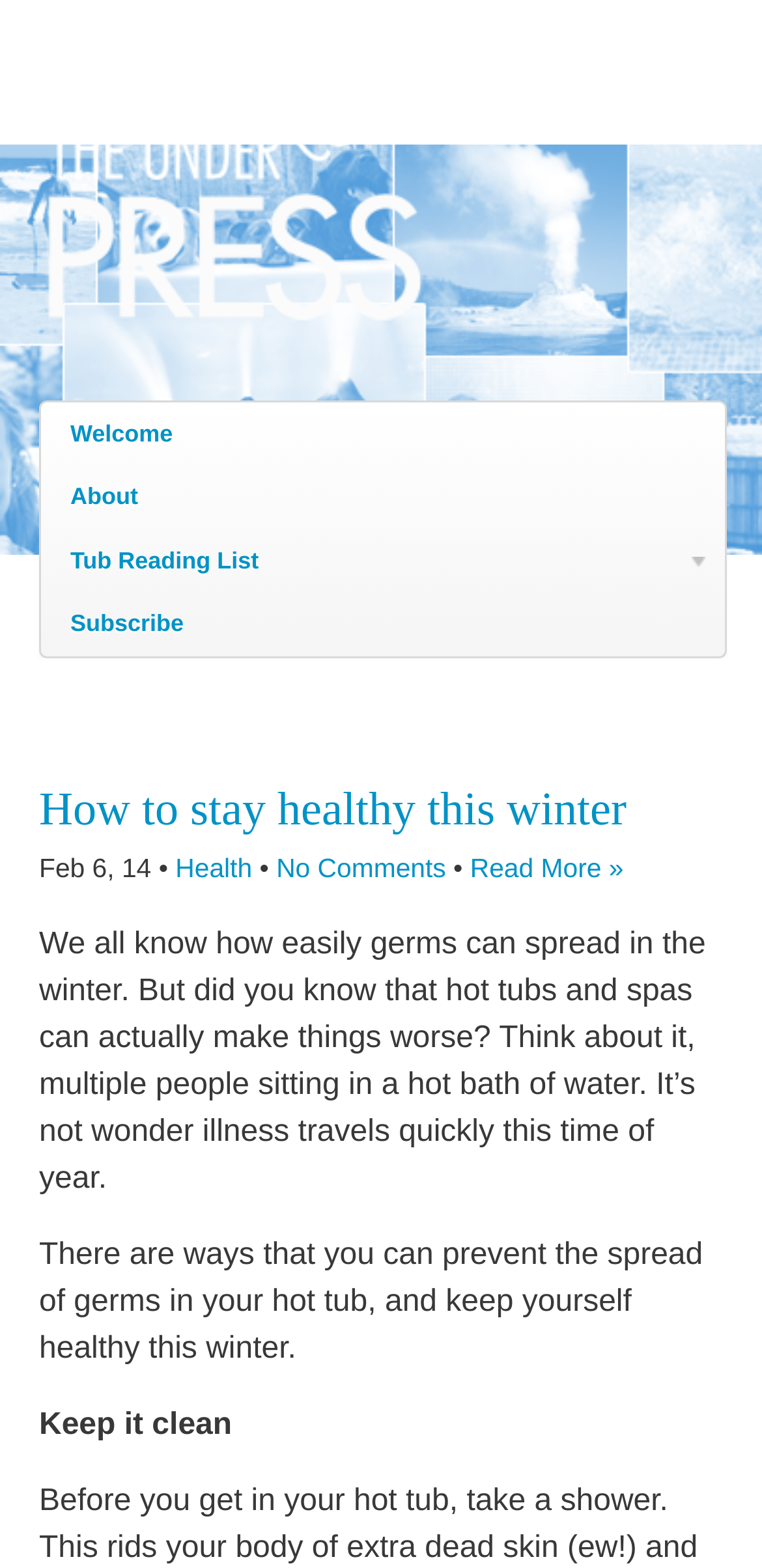Using the provided element description: "Health", identify the bounding box coordinates. The coordinates should be four floats between 0 and 1 in the order [left, top, right, bottom].

[0.23, 0.544, 0.331, 0.563]